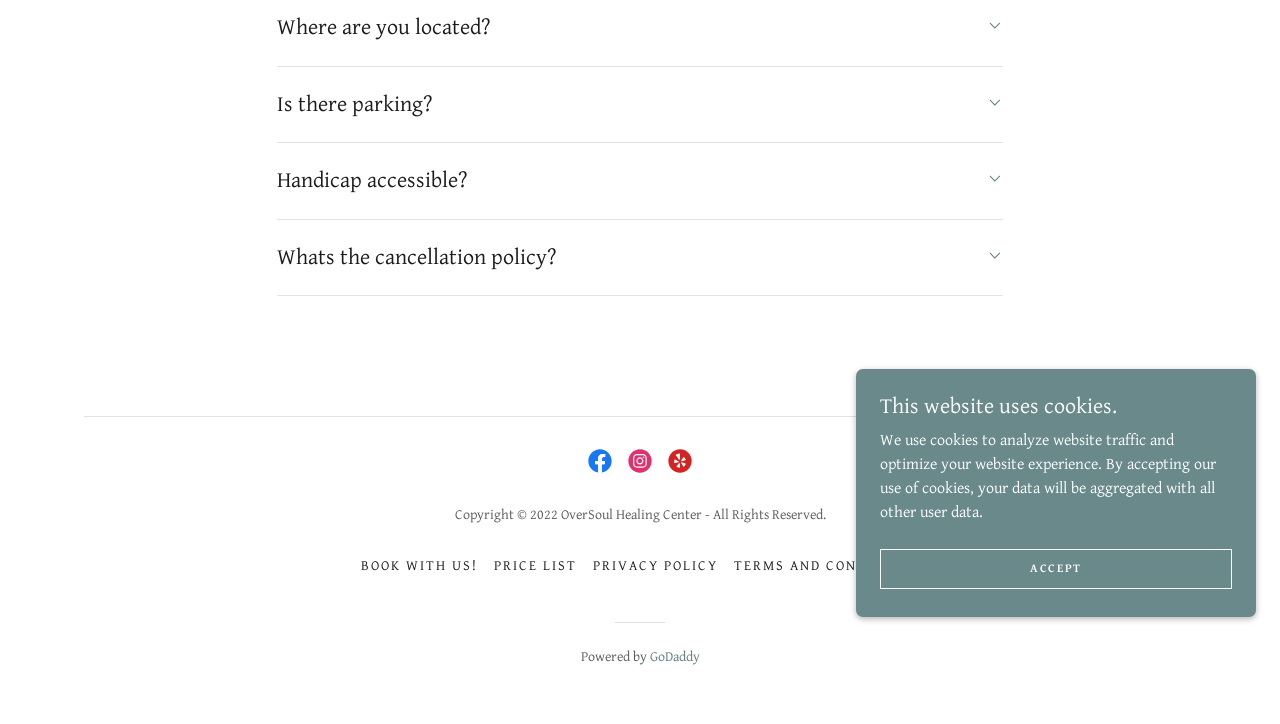Mark the bounding box of the element that matches the following description: "Whats the cancellation policy?".

[0.217, 0.326, 0.783, 0.386]